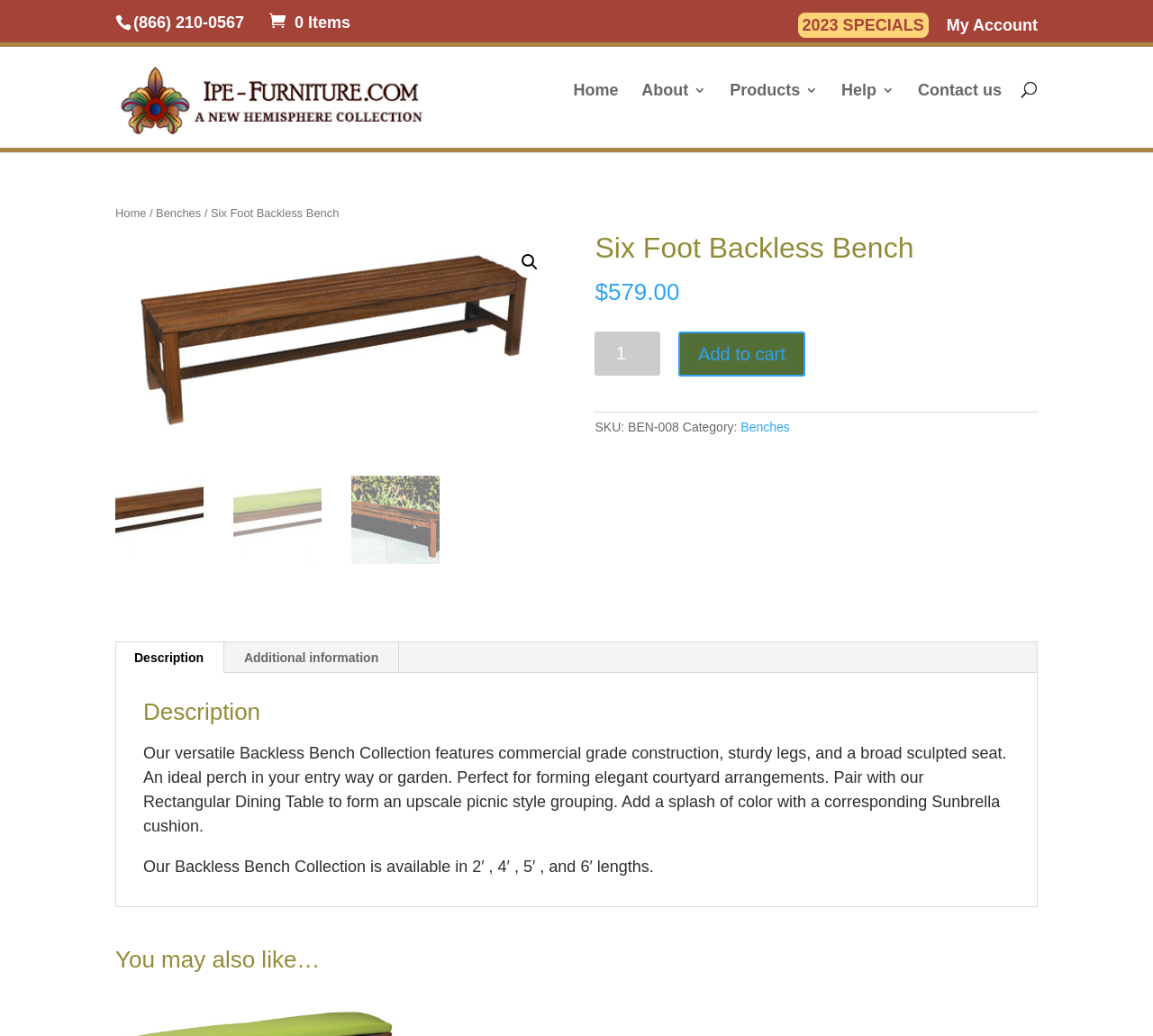Using the elements shown in the image, answer the question comprehensively: What is the phone number for customer support?

I found the phone number by looking at the top of the webpage, where I saw a static text element with the phone number '(866) 210-0567'.